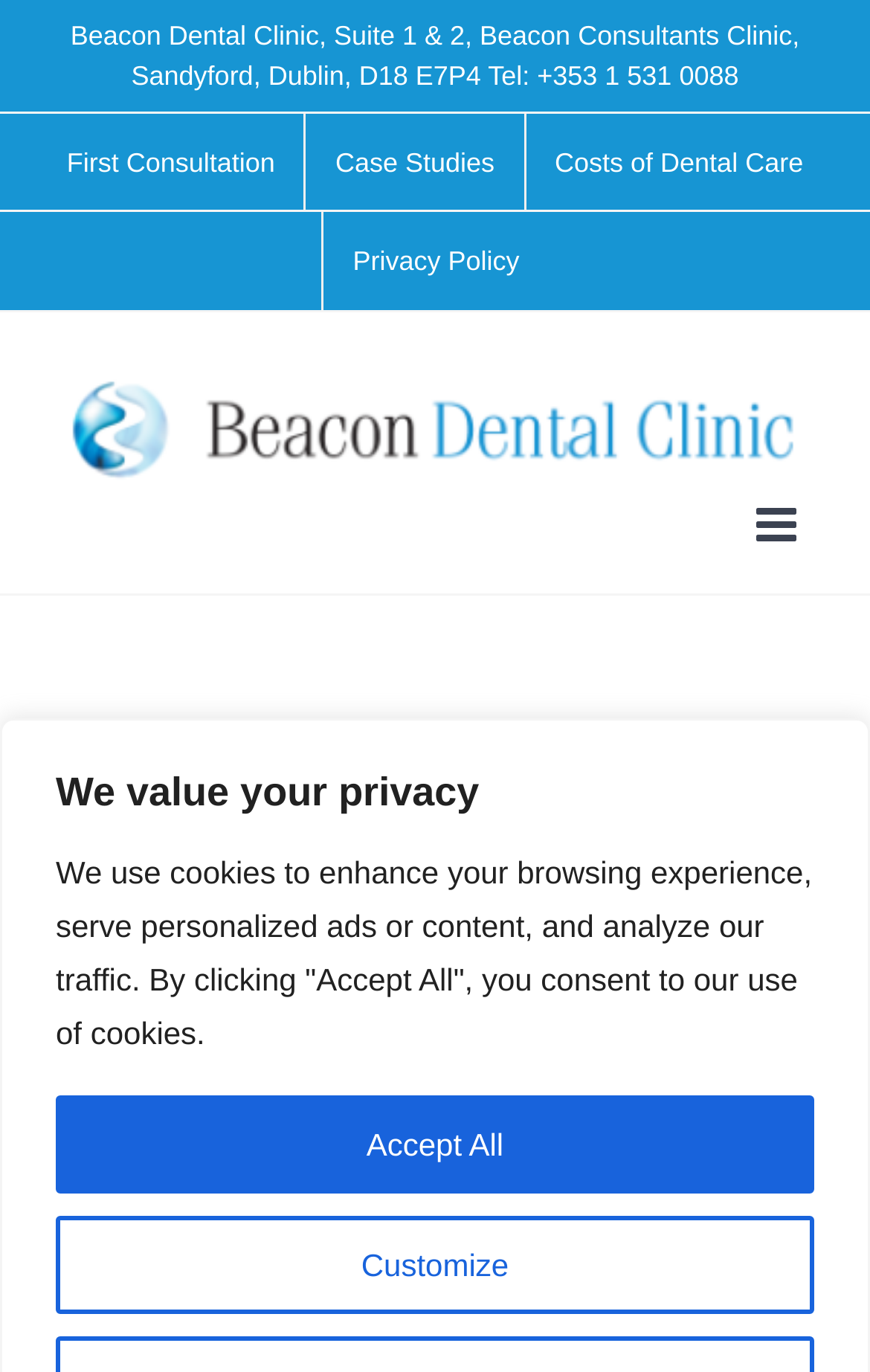What is the purpose of the button at the bottom of the page?
Answer briefly with a single word or phrase based on the image.

Customize